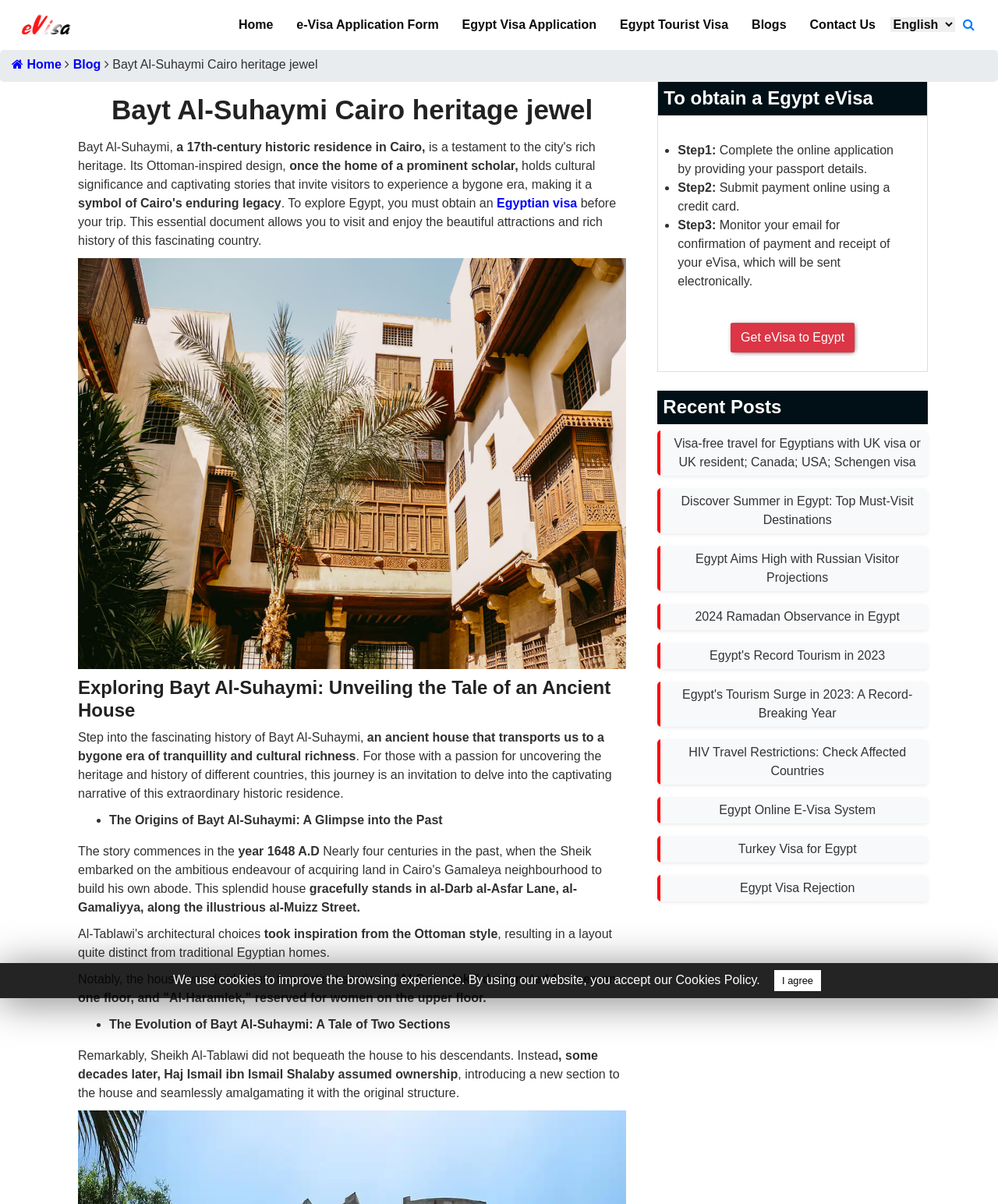Extract the bounding box coordinates for the HTML element that matches this description: "About Us". The coordinates should be four float numbers between 0 and 1, i.e., [left, top, right, bottom].

None